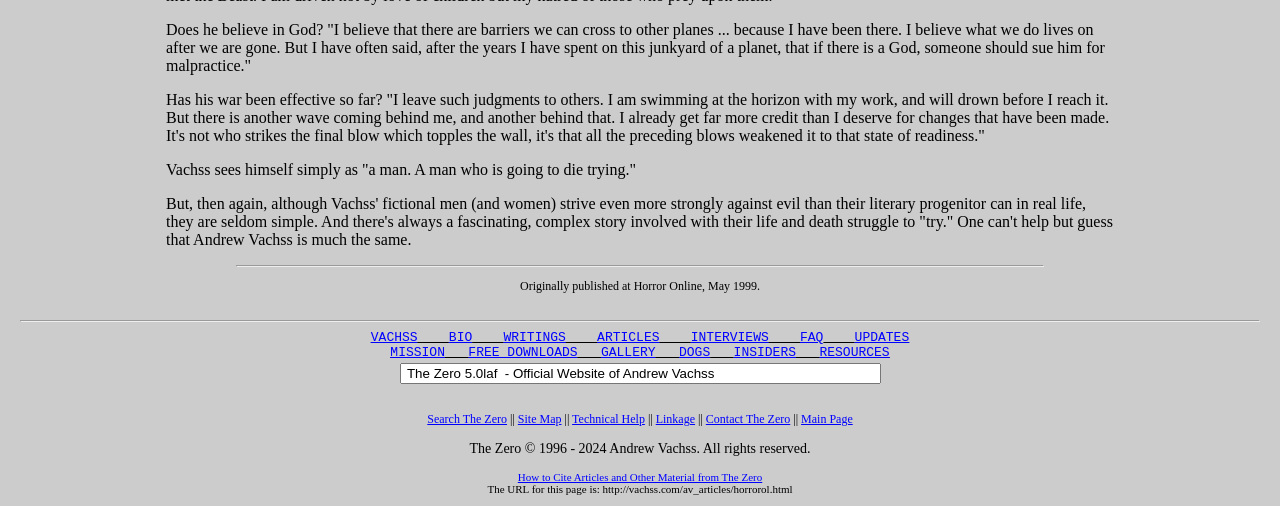Please identify the bounding box coordinates of the element that needs to be clicked to perform the following instruction: "Search The Zero".

[0.334, 0.814, 0.396, 0.842]